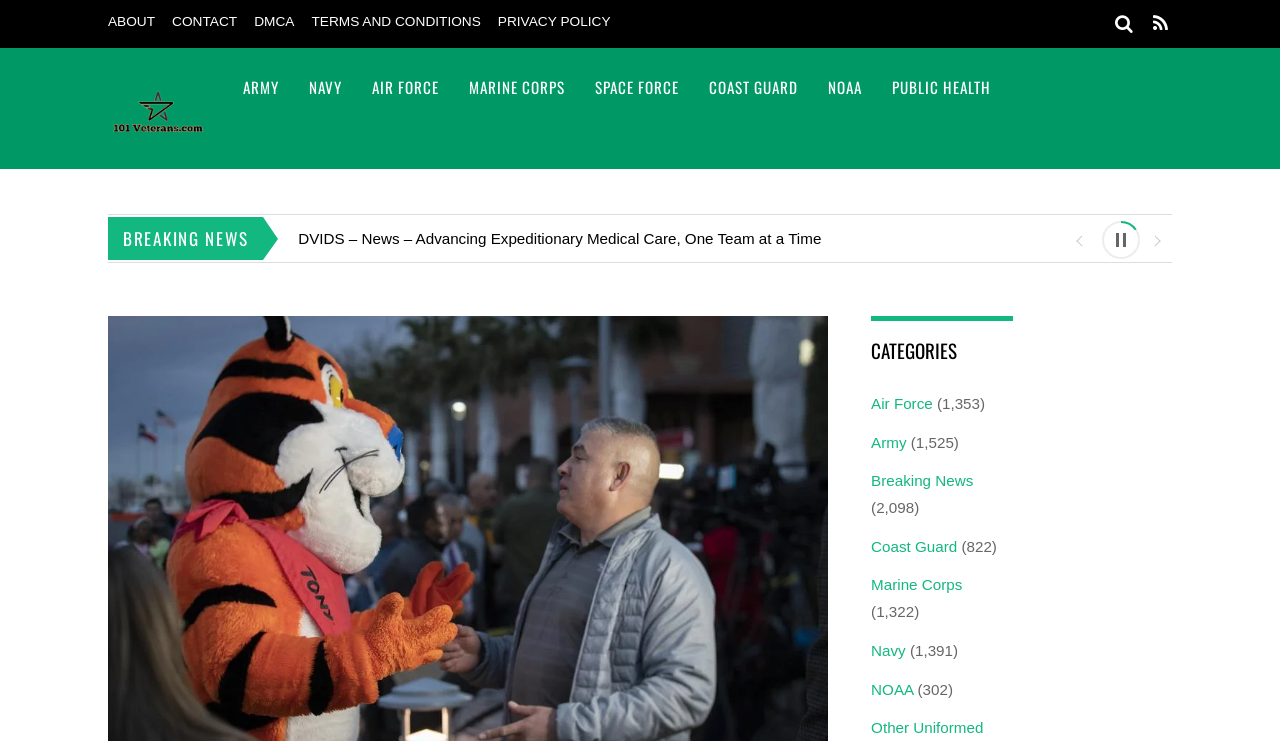Please locate the bounding box coordinates of the element that needs to be clicked to achieve the following instruction: "Explore Air Force category". The coordinates should be four float numbers between 0 and 1, i.e., [left, top, right, bottom].

[0.681, 0.533, 0.729, 0.556]